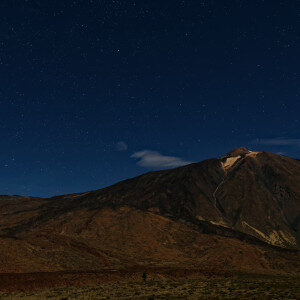Answer the question using only a single word or phrase: 
What is the characteristic of Teide's slopes?

Dark and rugged